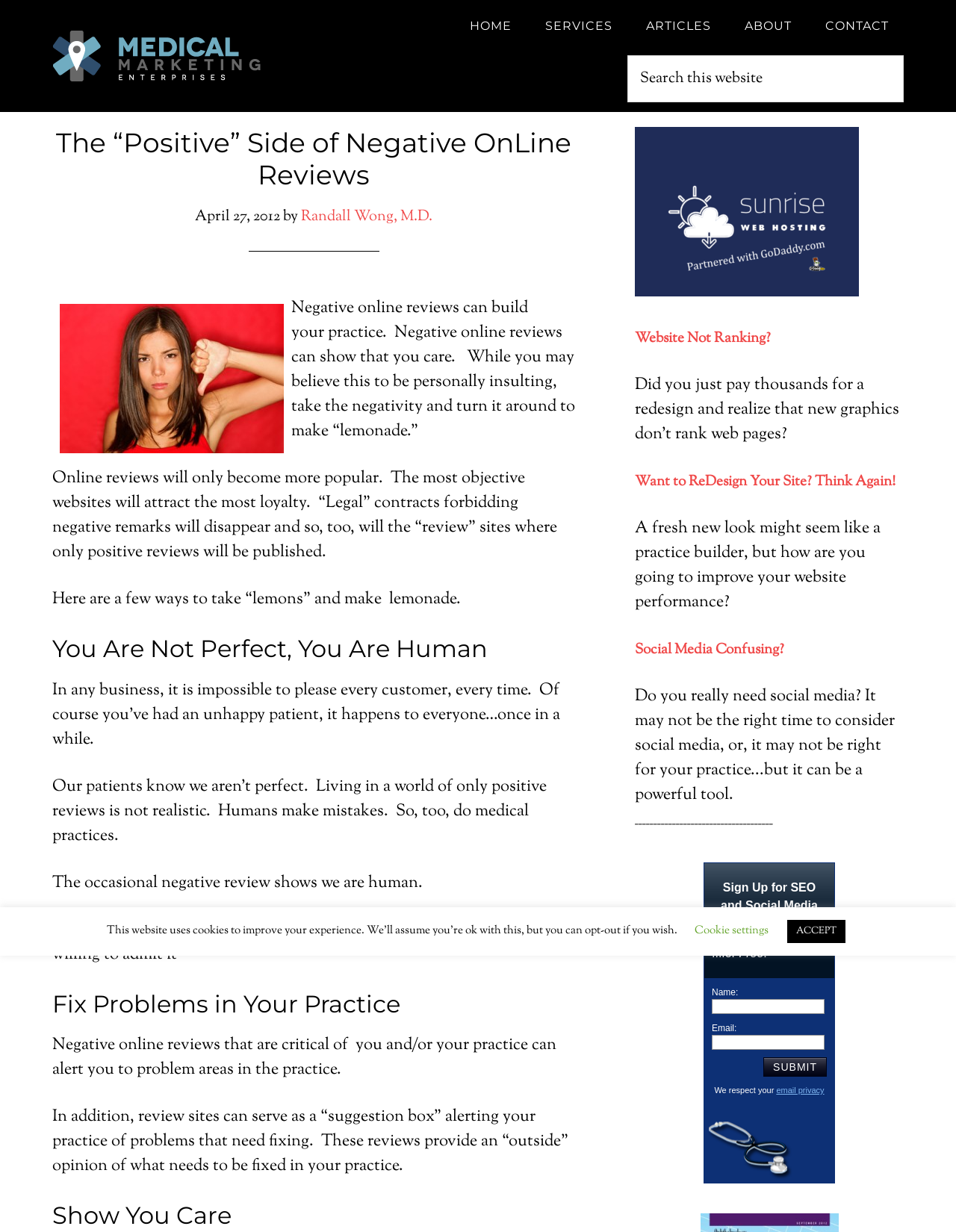What is the topic of the article?
Using the details from the image, give an elaborate explanation to answer the question.

The topic of the article can be determined by reading the headings and the content of the webpage. The headings such as 'The “Positive” Side of Negative OnLine Reviews', 'You Are Not Perfect, You Are Human', 'Fix Problems in Your Practice', and 'Show You Care' suggest that the article is discussing the benefits of negative online reviews.